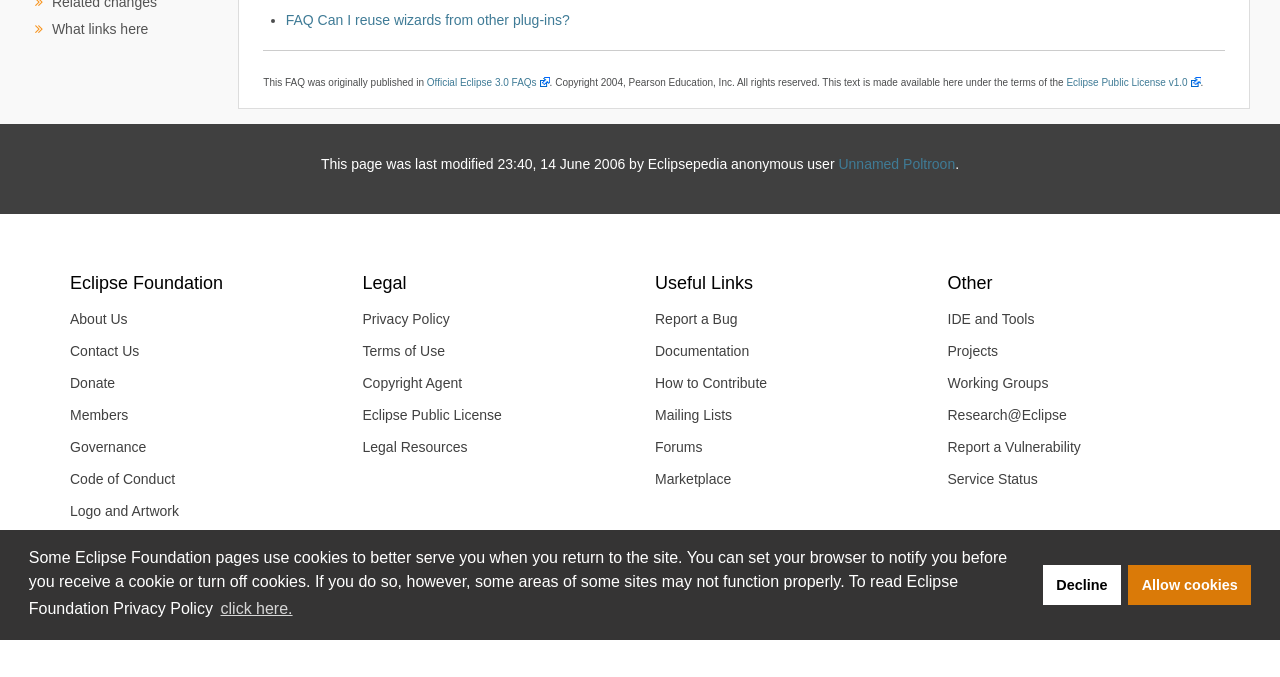Provide the bounding box coordinates of the UI element this sentence describes: "Official Eclipse 3.0 FAQs".

[0.333, 0.112, 0.429, 0.128]